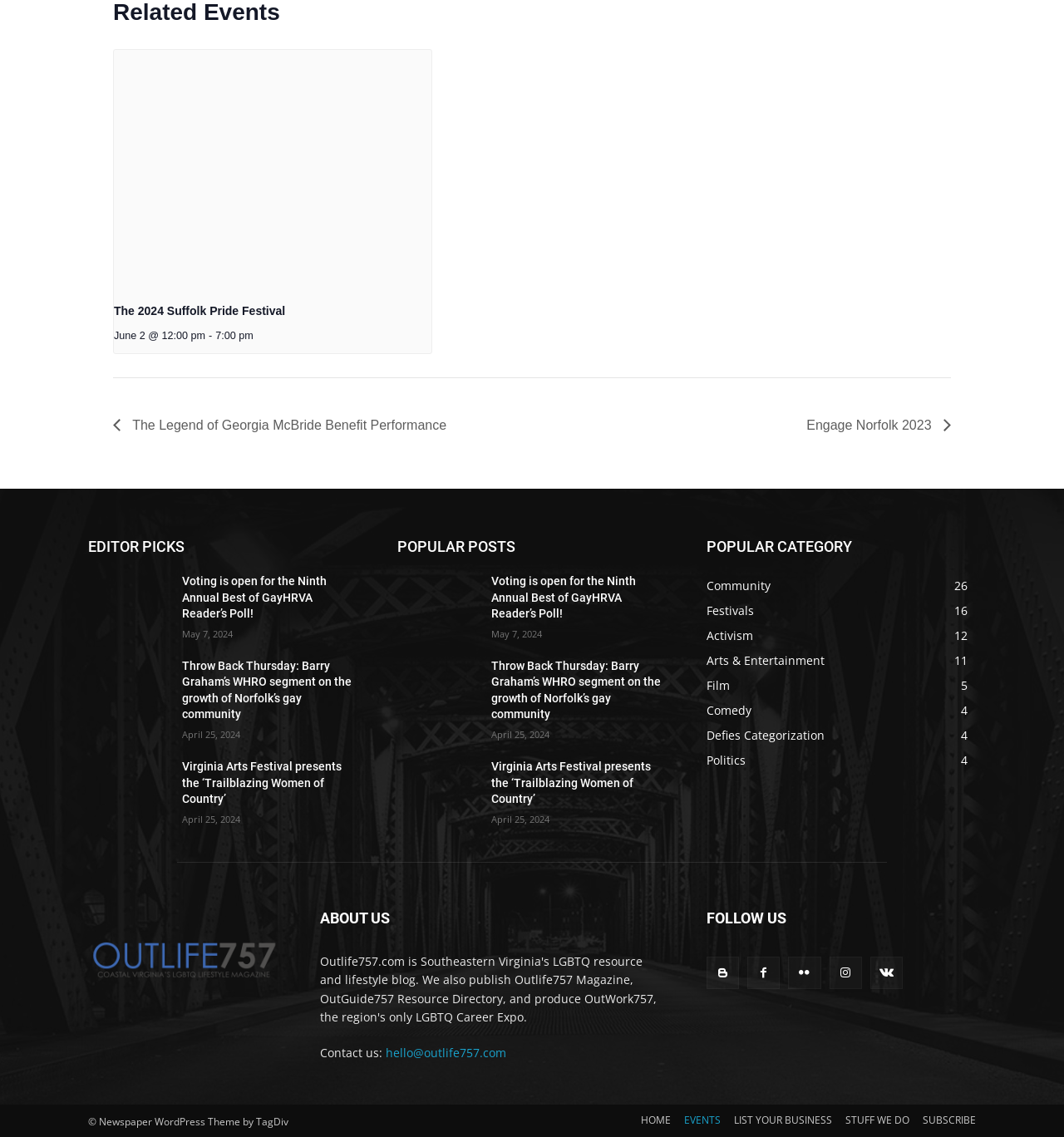Identify the bounding box coordinates for the UI element mentioned here: "Engage Norfolk 2023 »". Provide the coordinates as four float values between 0 and 1, i.e., [left, top, right, bottom].

[0.749, 0.368, 0.894, 0.38]